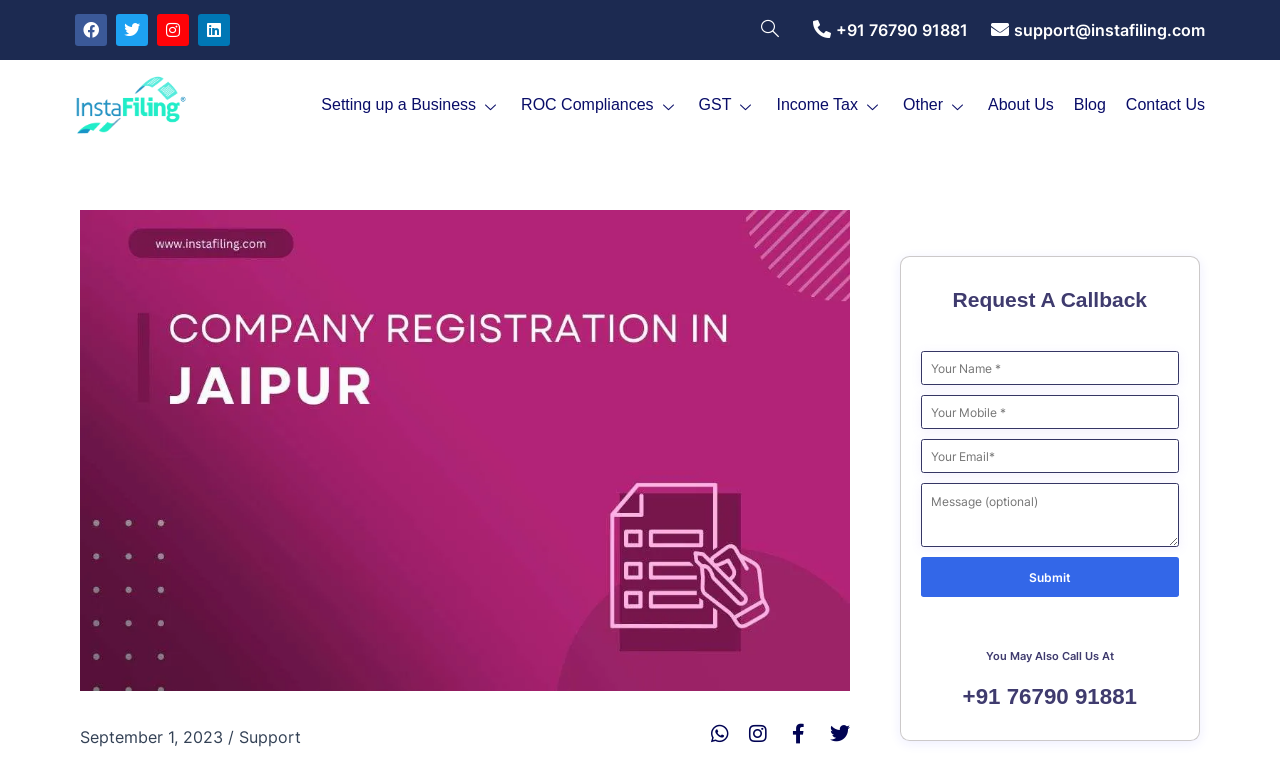Specify the bounding box coordinates for the region that must be clicked to perform the given instruction: "Fill in Your Name field".

[0.719, 0.45, 0.921, 0.494]